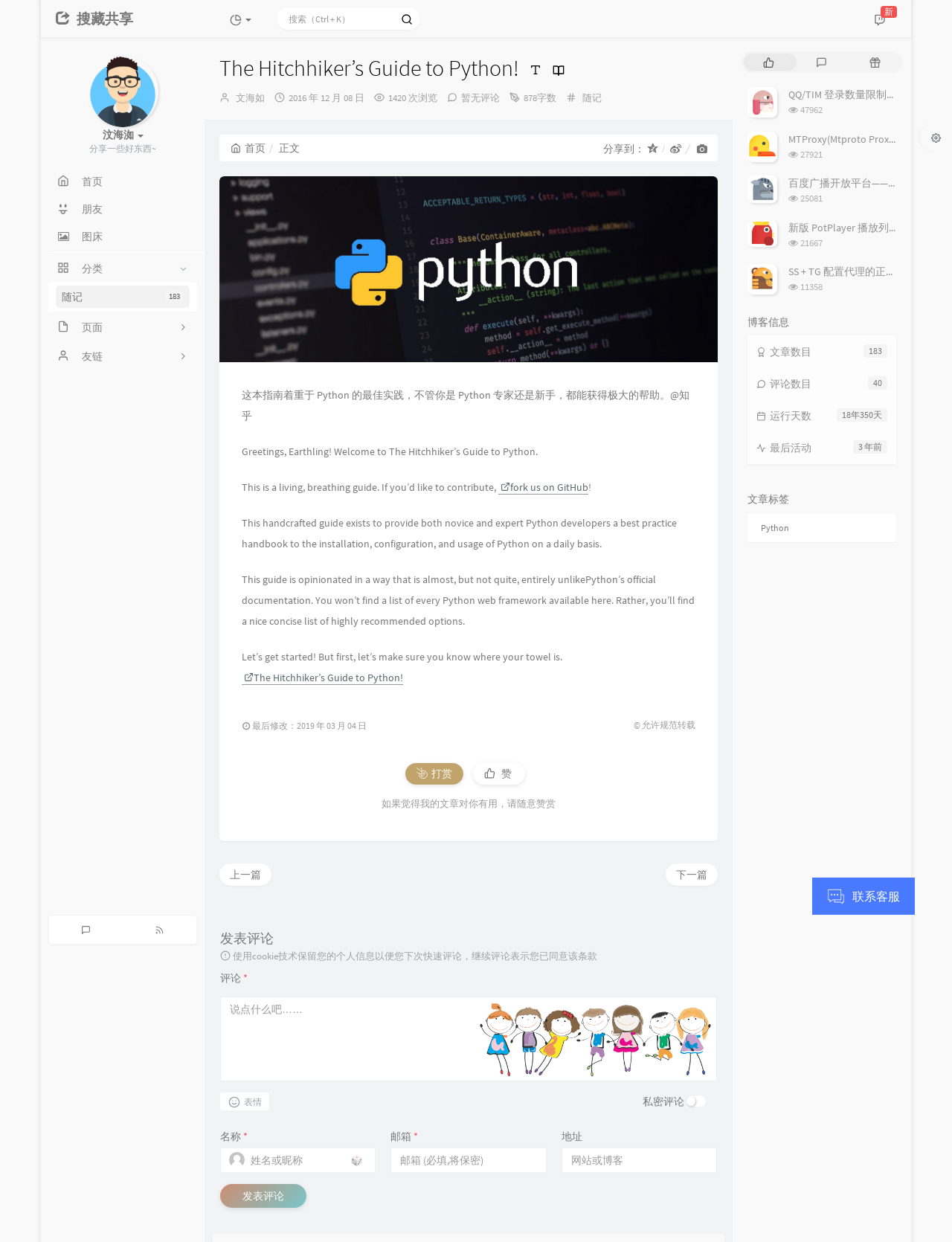Show me the bounding box coordinates of the clickable region to achieve the task as per the instruction: "Read the article about Russell Peters' net worth".

None